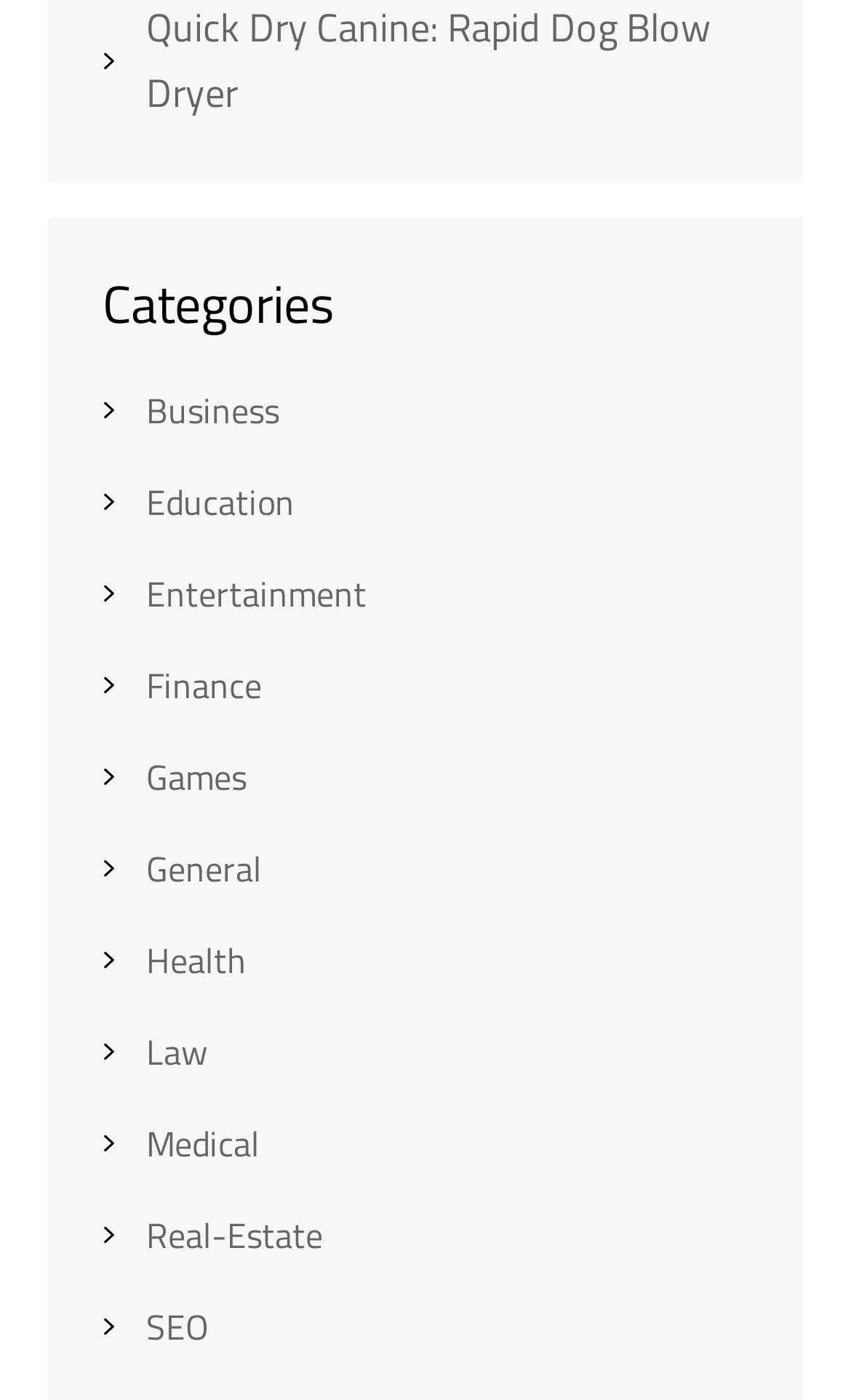Which category is located at the top?
Refer to the screenshot and respond with a concise word or phrase.

Business